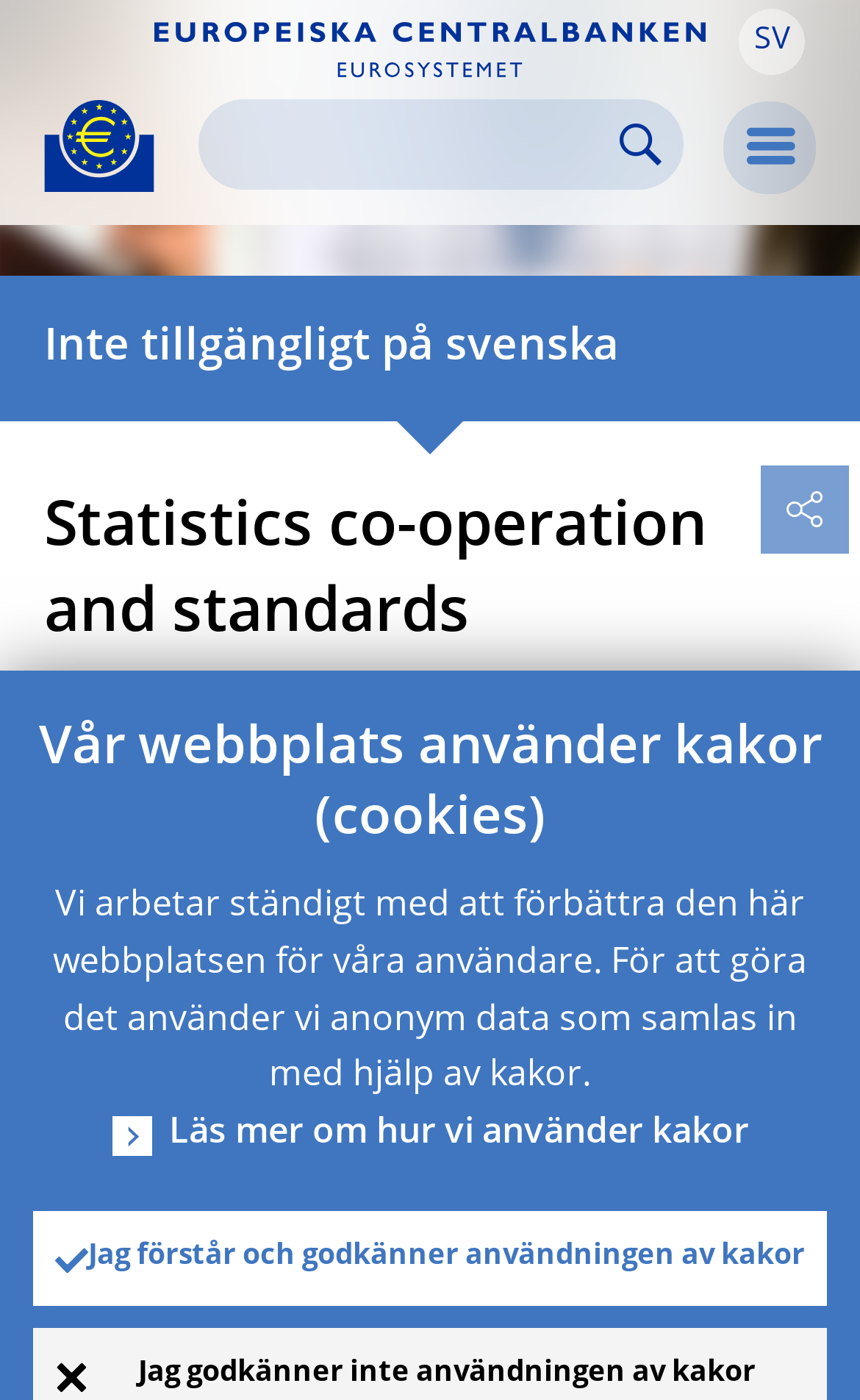What language can the website be switched to?
Carefully examine the image and provide a detailed answer to the question.

I found the answer by looking at the button 'SV' at the top of the webpage, which suggests that the website can be switched to Swedish.